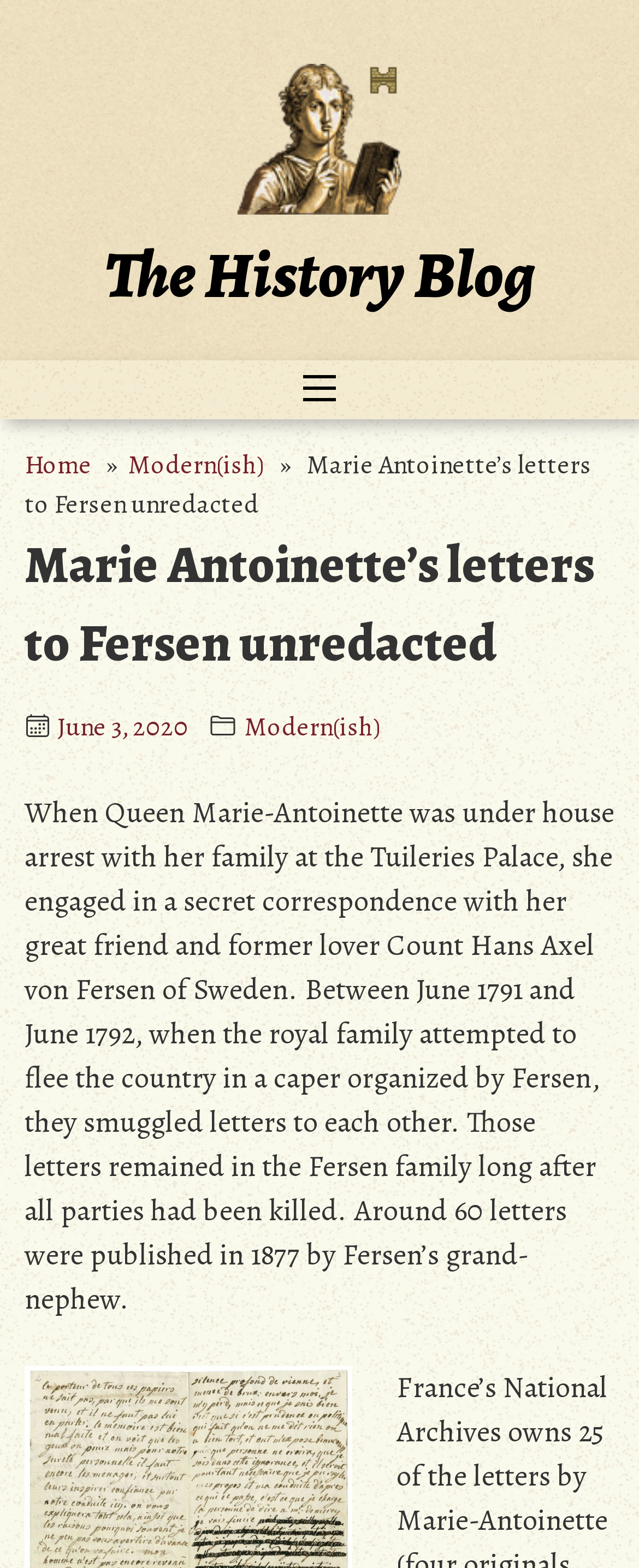Please find the main title text of this webpage.

The History Blog